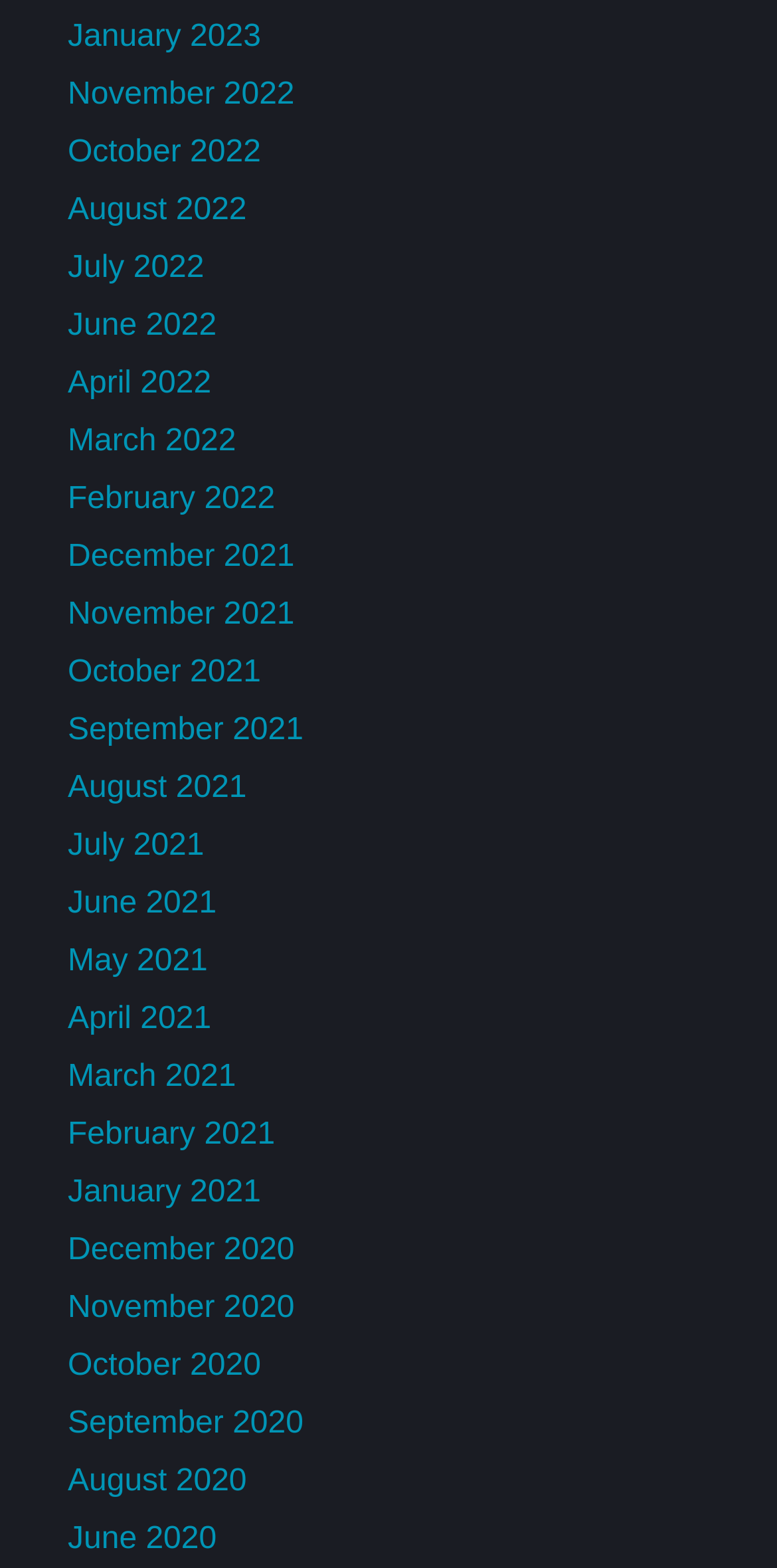Locate the bounding box coordinates of the element to click to perform the following action: 'go to November 2022'. The coordinates should be given as four float values between 0 and 1, in the form of [left, top, right, bottom].

[0.087, 0.05, 0.379, 0.072]